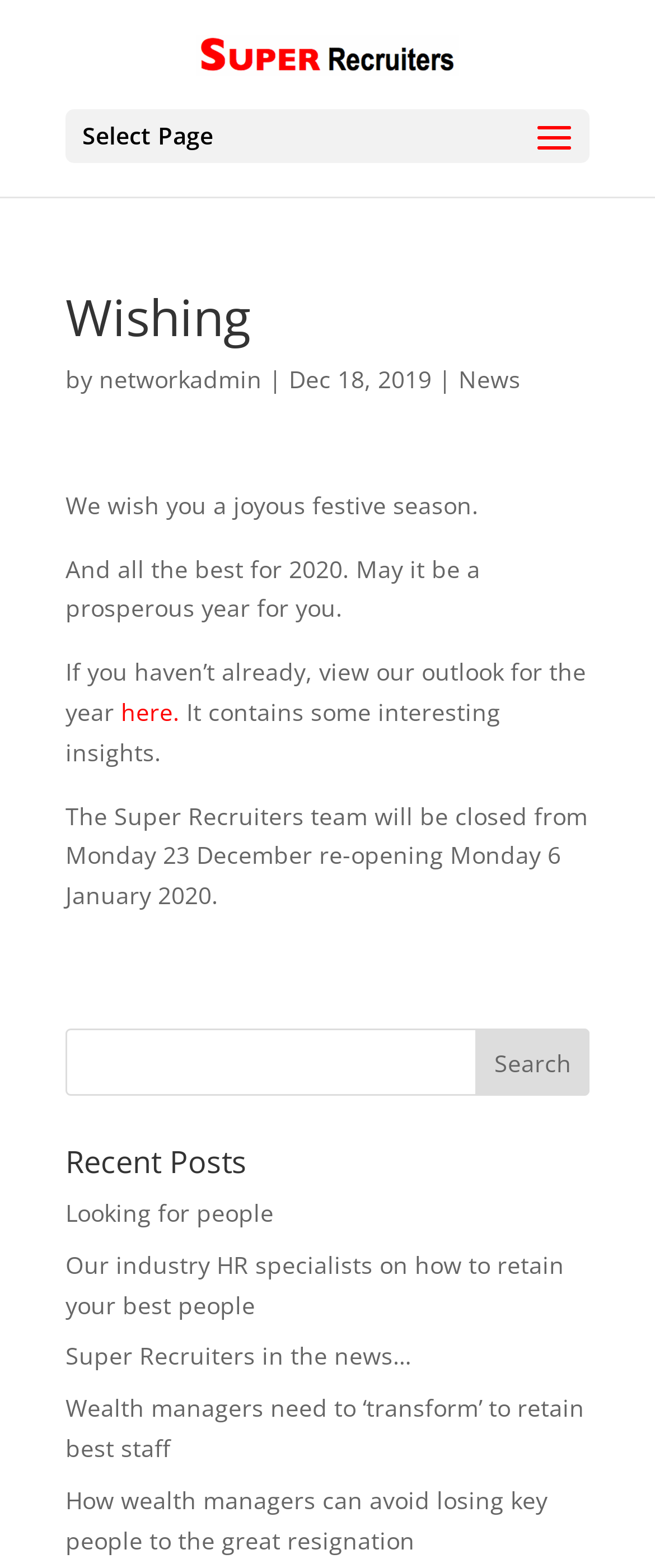Illustrate the webpage thoroughly, mentioning all important details.

This webpage is titled "Wishing | Super Recruiters" and appears to be a blog or news page. At the top, there is a logo or image of "Super Recruiters" with a link to the same name. Below the logo, there is a dropdown menu labeled "Select Page". 

The main content of the page is an article with a heading "Wishing" followed by the author's name "networkadmin" and the date "Dec 18, 2019". The article contains a festive message wishing readers a joyous season and a prosperous new year. It also mentions an outlook for the year and provides a link to view it.

Below the article, there is a notice informing readers that the Super Recruiters team will be closed during the holiday season. 

On the right side of the page, there is a search bar with a "Search" button. 

Further down, there is a section titled "Recent Posts" with five links to different news articles, including "Looking for people", "Our industry HR specialists on how to retain your best people", and others.